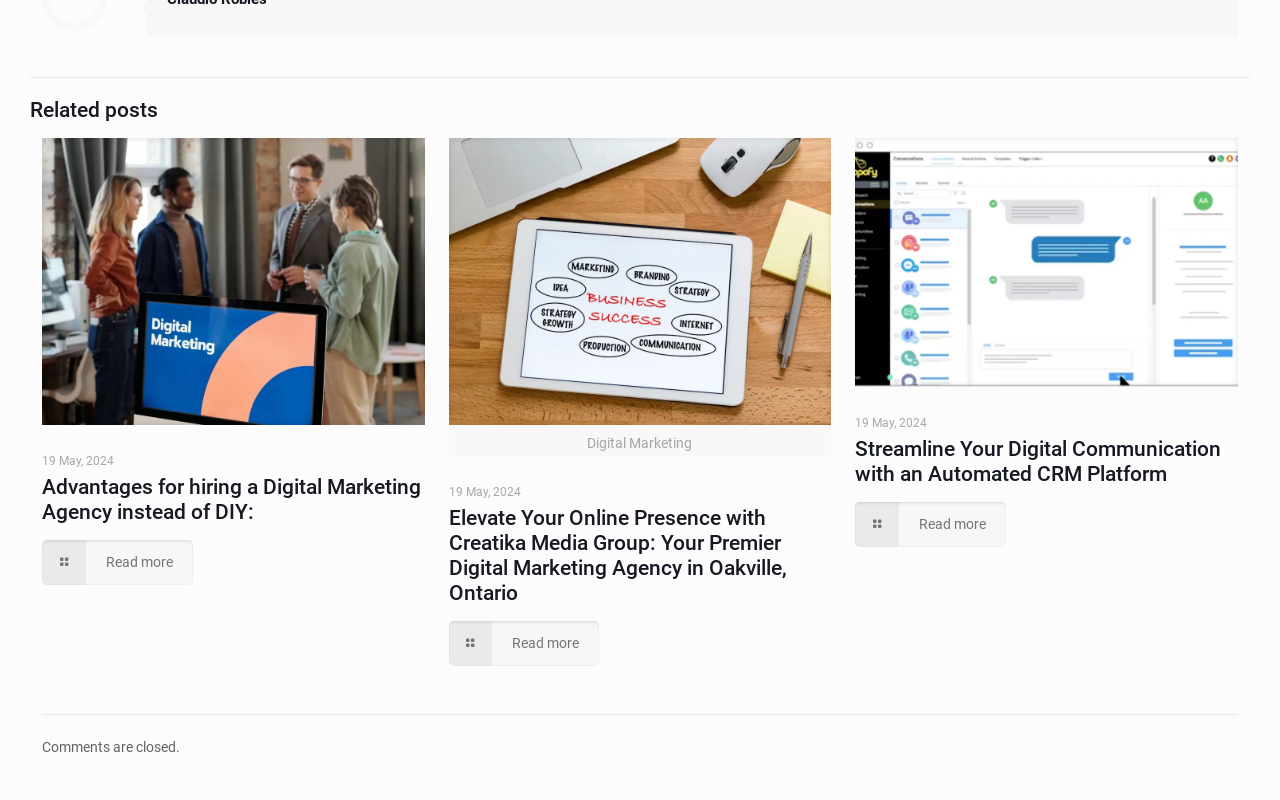How many 'Read more' links are there?
Observe the image and answer the question with a one-word or short phrase response.

3